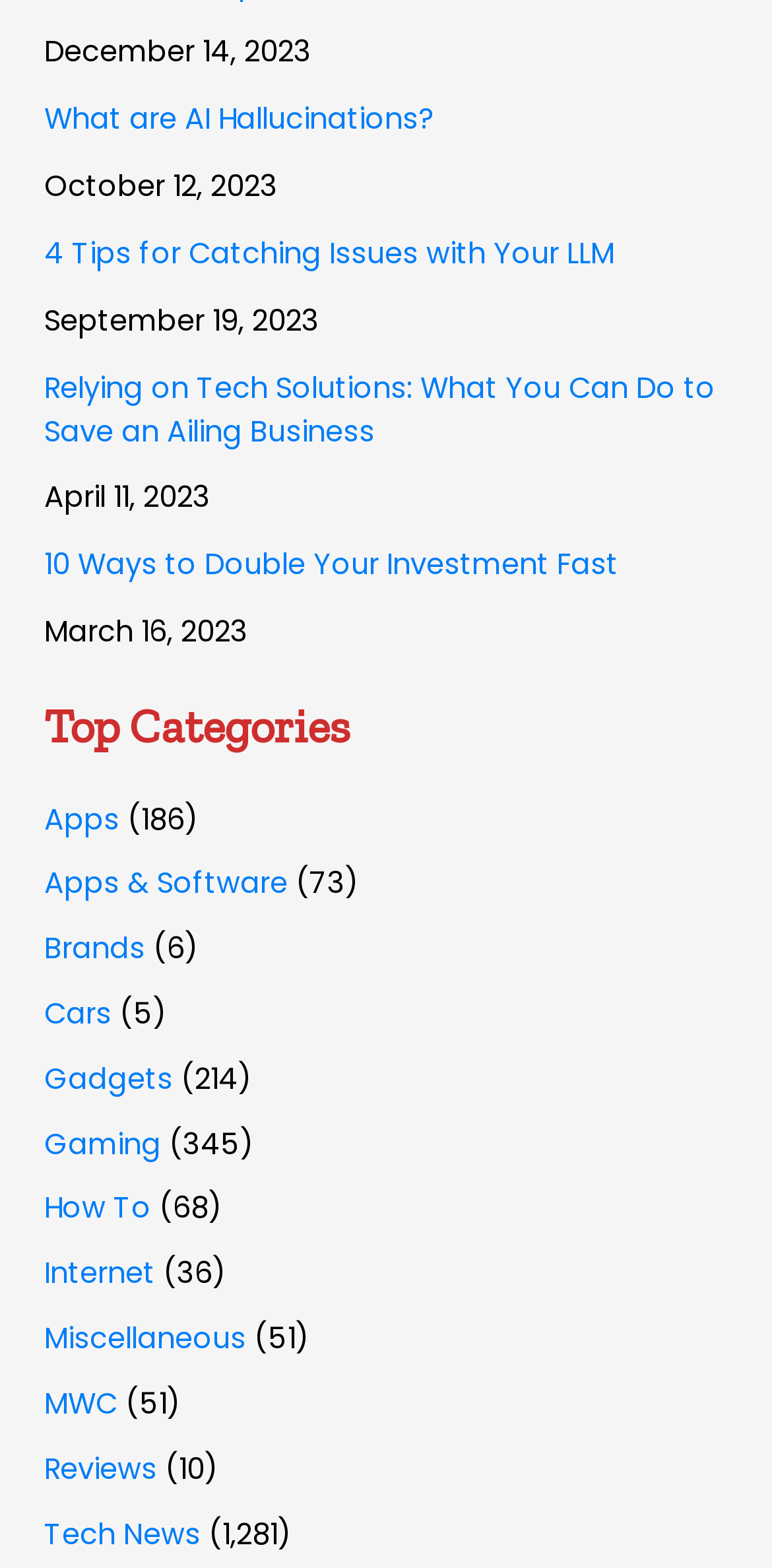Use a single word or phrase to answer the question: 
What is the title of the article associated with the date 'April 11, 2023'?

Relying on Tech Solutions: What You Can Do to Save an Ailing Business